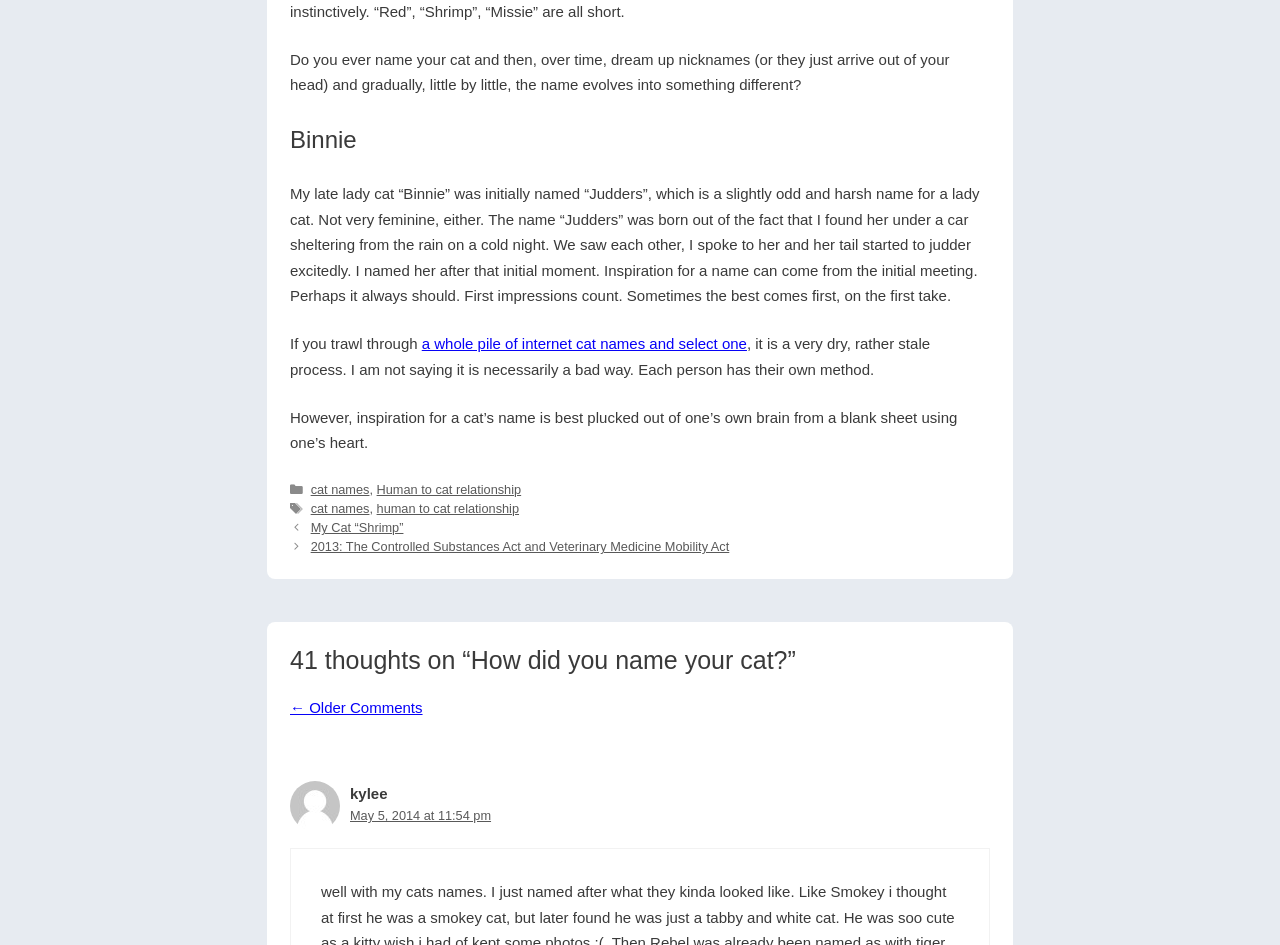How many links are there in the footer section?
Based on the image, respond with a single word or phrase.

6